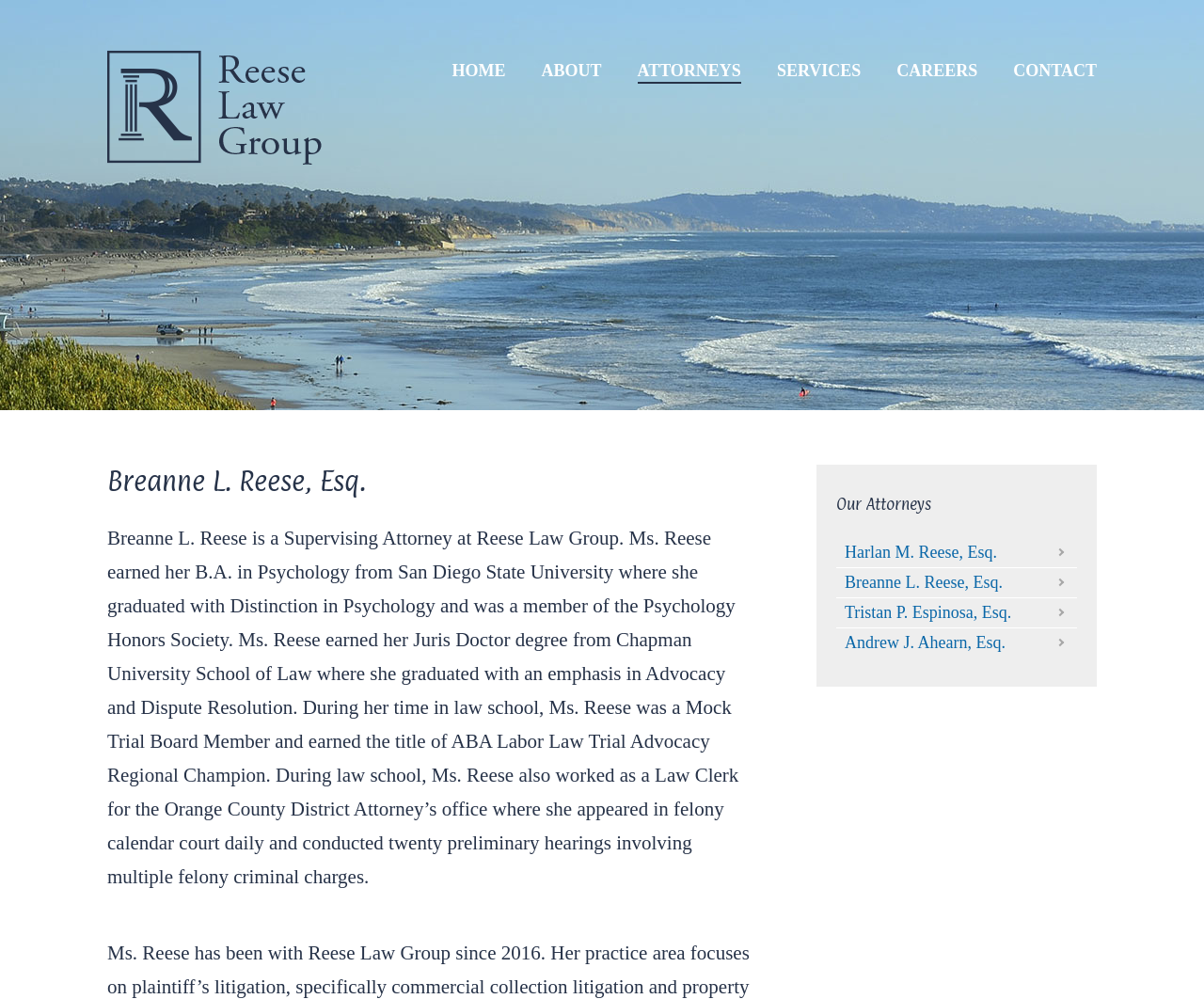Find the bounding box coordinates of the clickable area that will achieve the following instruction: "Click the HOME link".

[0.375, 0.059, 0.42, 0.084]